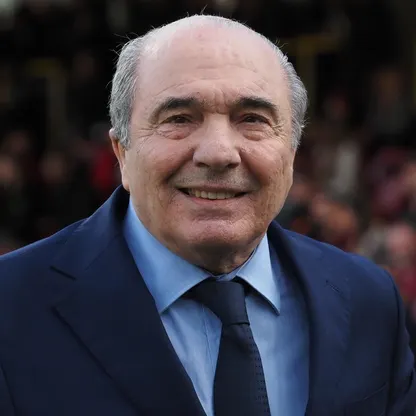What company did Rocco Commisso found in 1995?
Using the image, elaborate on the answer with as much detail as possible.

According to the caption, Rocco Commisso founded Mediacom Communications Corporation in 1995, which rapidly grew into one of the leading cable and broadband service providers in the United States under his leadership.